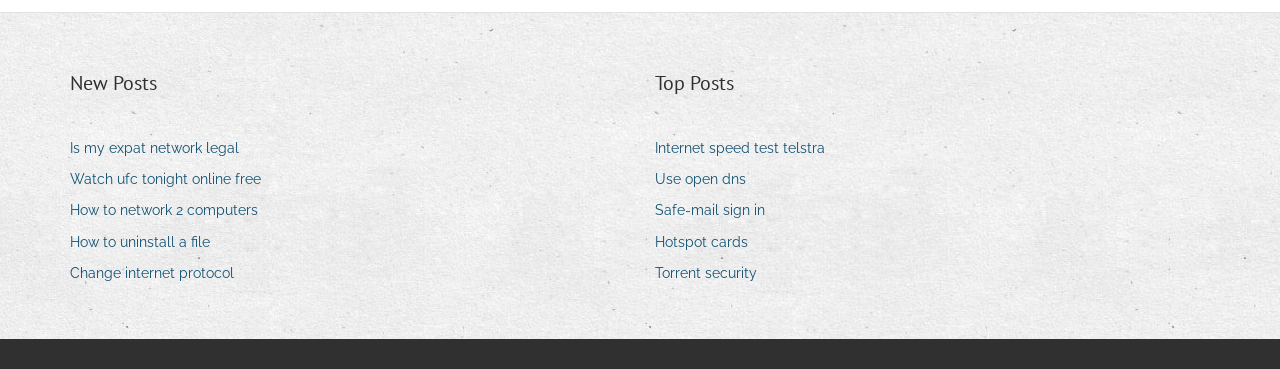Are the posts divided into two sections?
Please give a detailed and elaborate answer to the question.

The posts are divided into two sections, 'New Posts' and 'Top Posts', as indicated by the two complementary elements with headings 'New Posts' and 'Top Posts'.